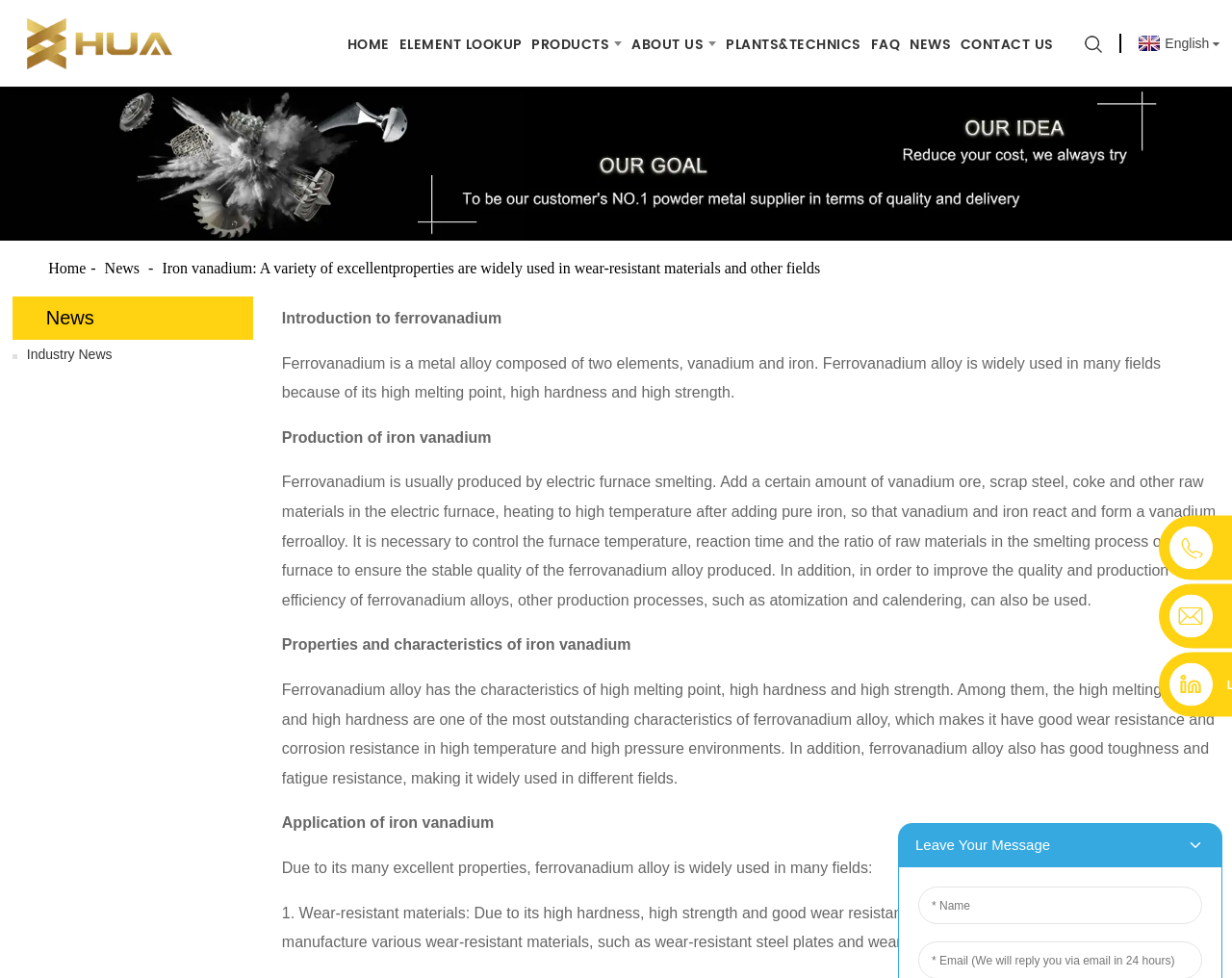Answer the question with a single word or phrase: 
What are the characteristics of ferrovanadium alloy?

high melting point, high hardness and high strength